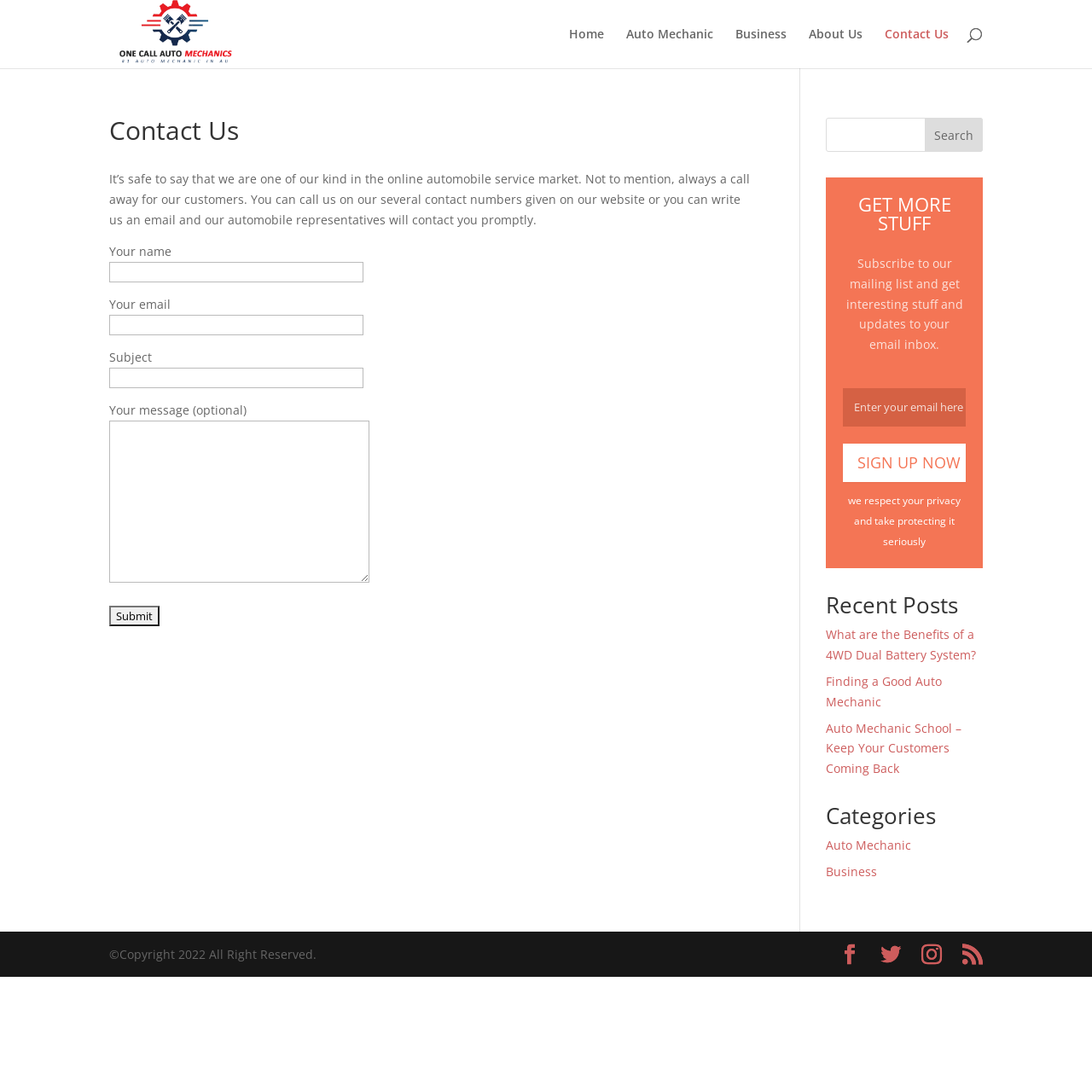Kindly provide the bounding box coordinates of the section you need to click on to fulfill the given instruction: "Click the 'Submit' button".

[0.1, 0.555, 0.146, 0.574]